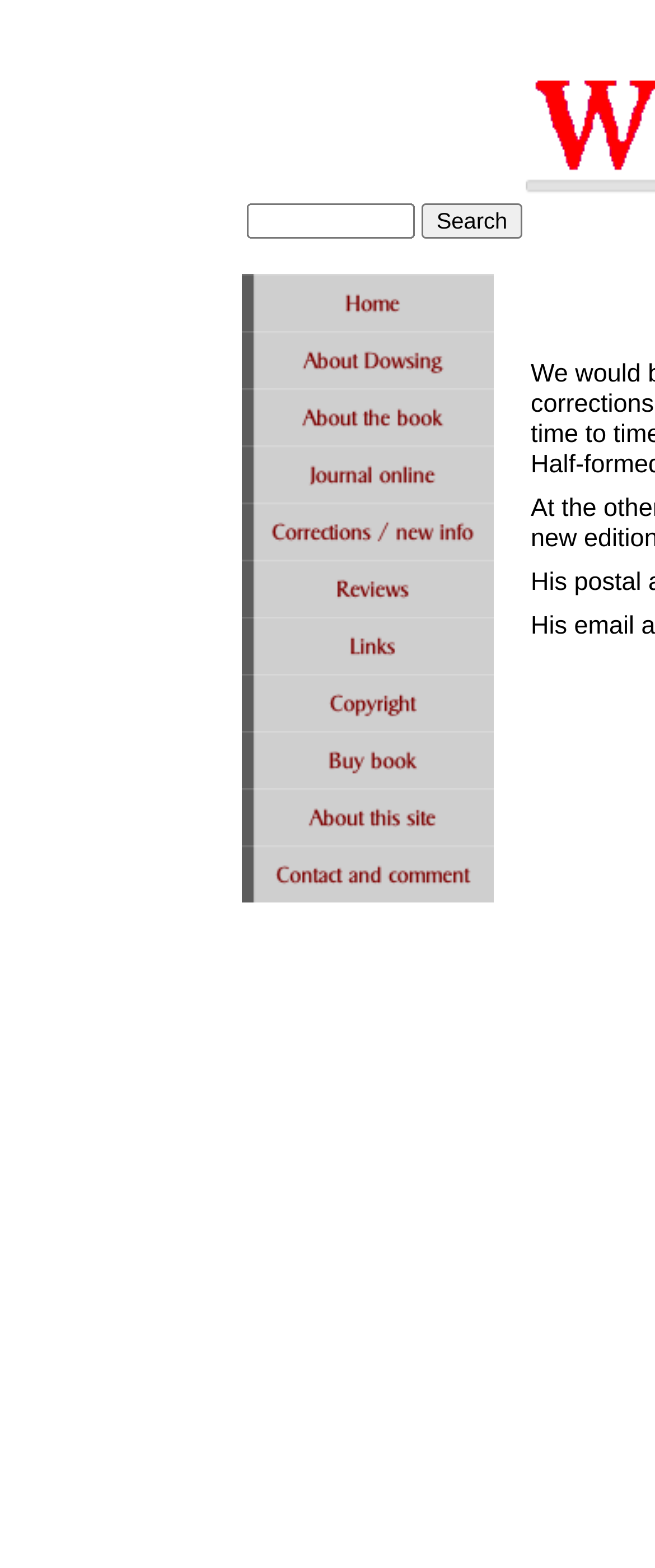What is the first link on the webpage?
Using the image as a reference, answer the question with a short word or phrase.

Home